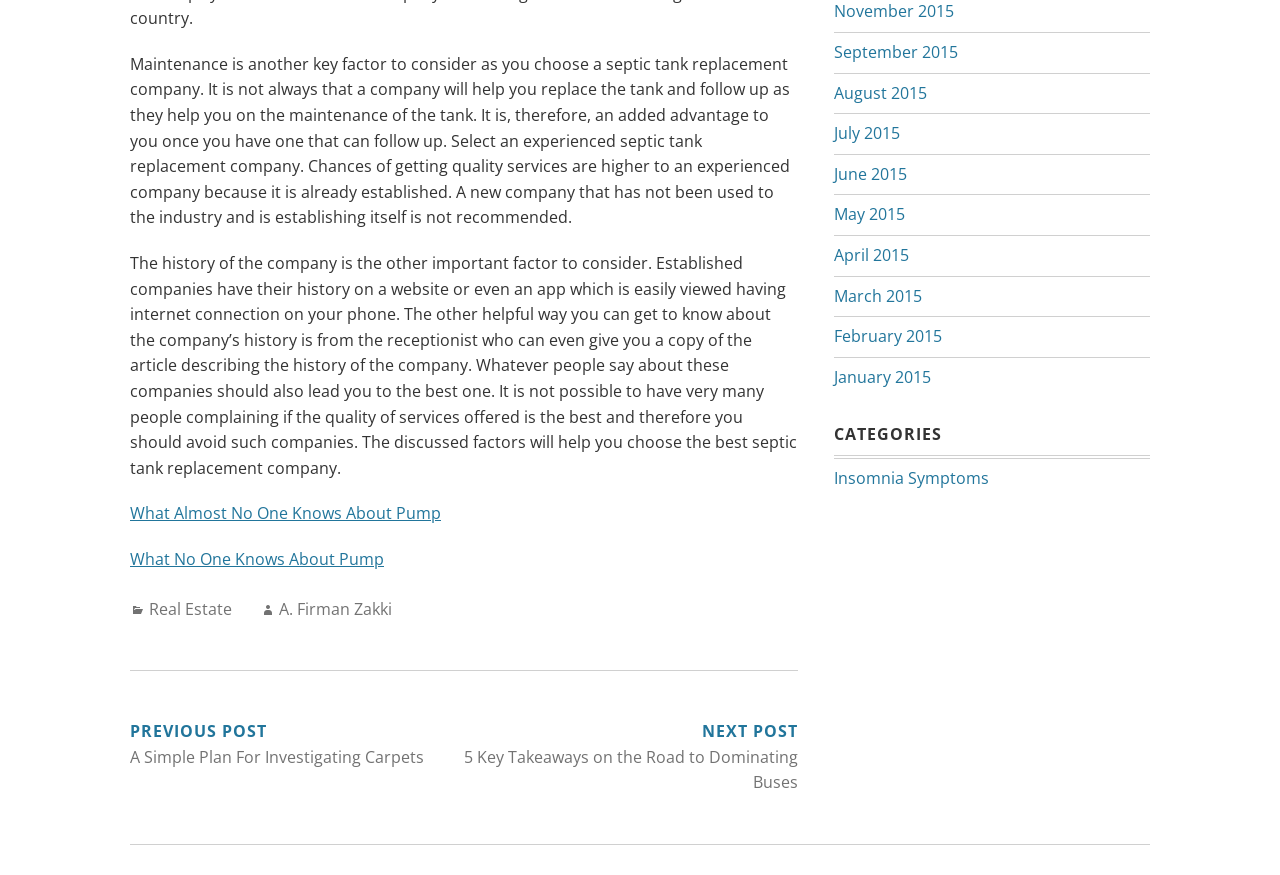Please identify the bounding box coordinates of the element that needs to be clicked to perform the following instruction: "Click on 'What Almost No One Knows About Pump'".

[0.102, 0.574, 0.345, 0.599]